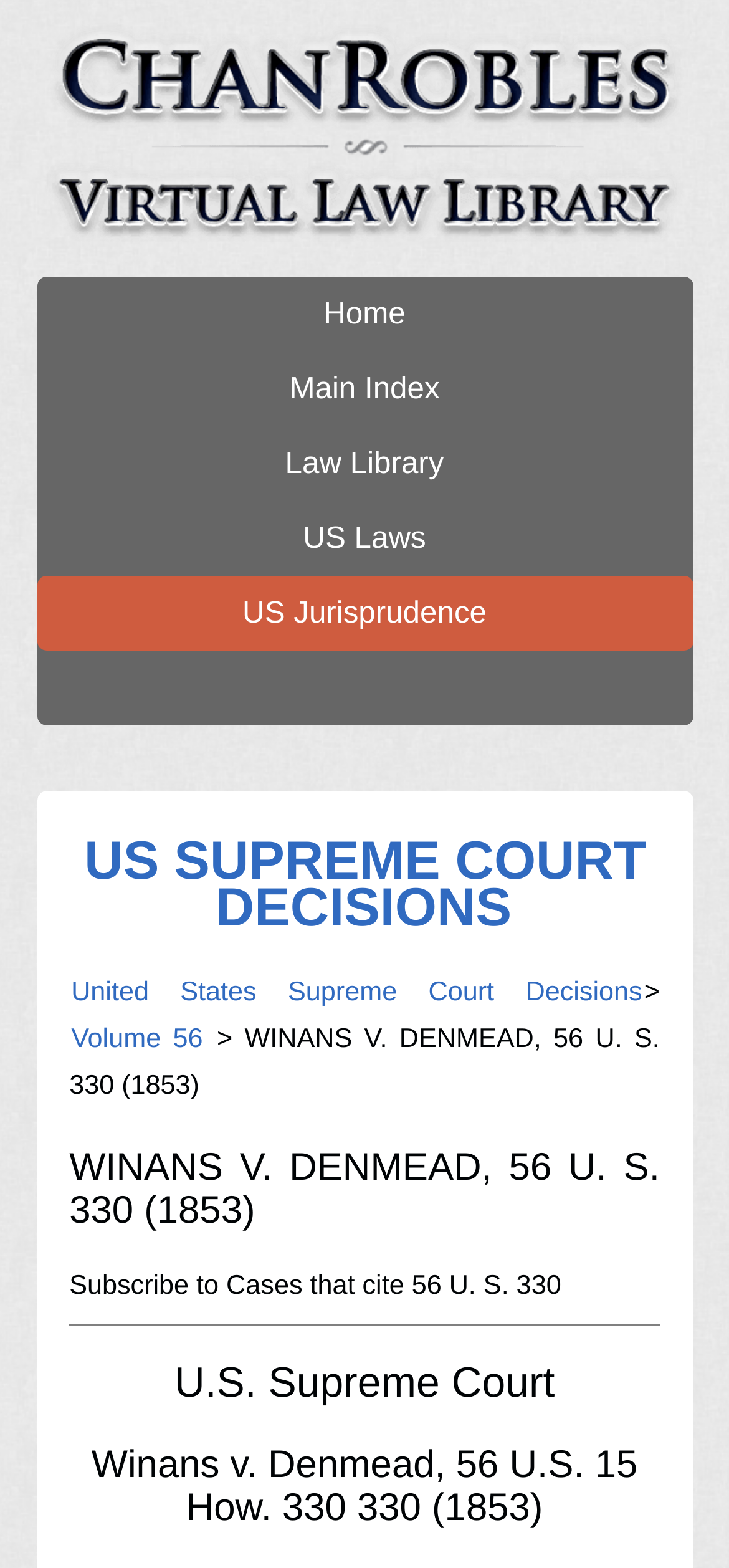What is the year of the US Supreme Court decision?
Refer to the image and provide a detailed answer to the question.

The year of the US Supreme Court decision is mentioned in the heading 'WINANS V. DENMEAD, 56 U. S. 330 (1853)', which indicates that the decision was made in 1853.